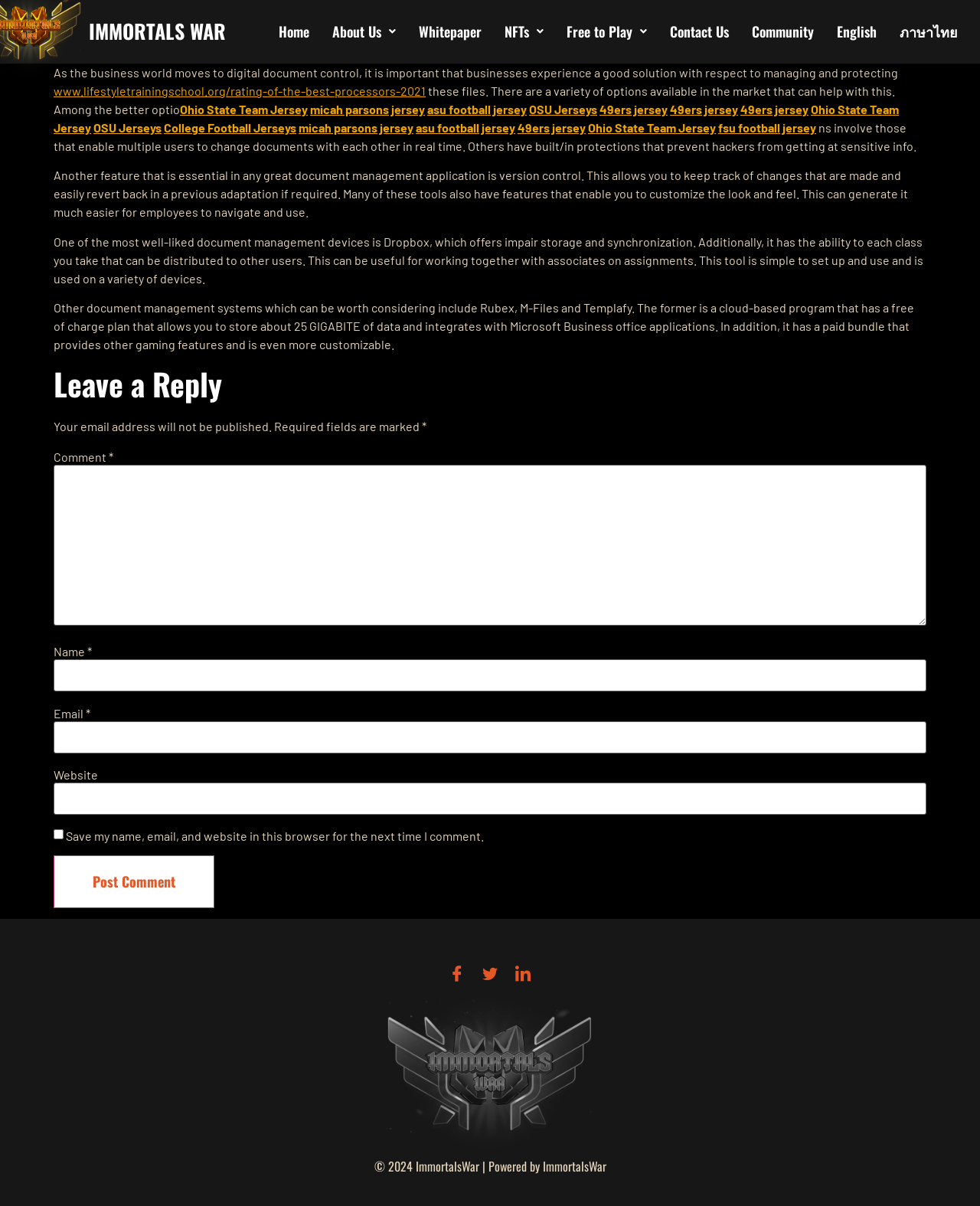Specify the bounding box coordinates of the element's area that should be clicked to execute the given instruction: "Click the Facebook link". The coordinates should be four float numbers between 0 and 1, i.e., [left, top, right, bottom].

[0.455, 0.797, 0.478, 0.816]